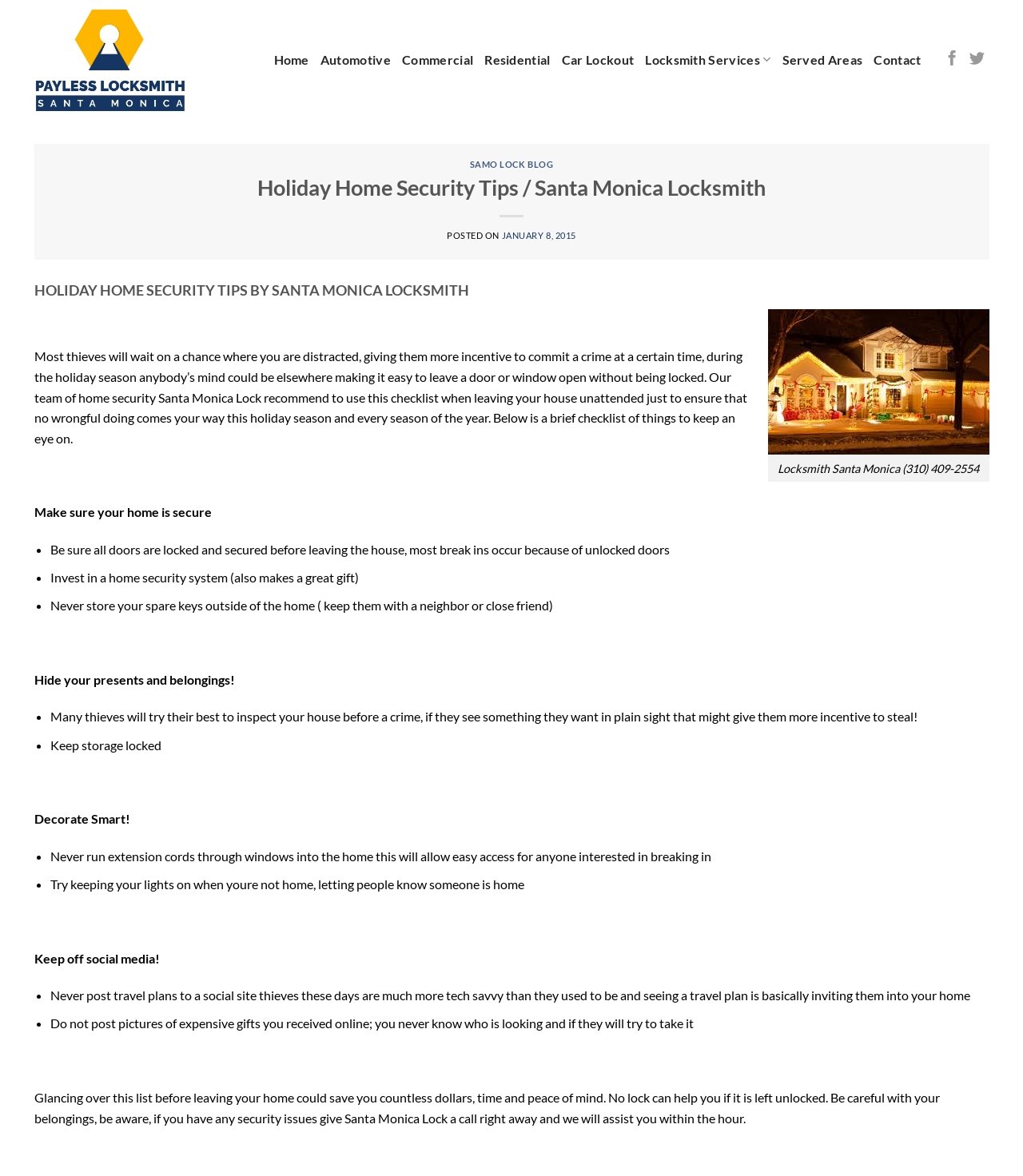Please determine the bounding box coordinates for the element that should be clicked to follow these instructions: "Click on the 'Home' link".

[0.268, 0.039, 0.302, 0.063]